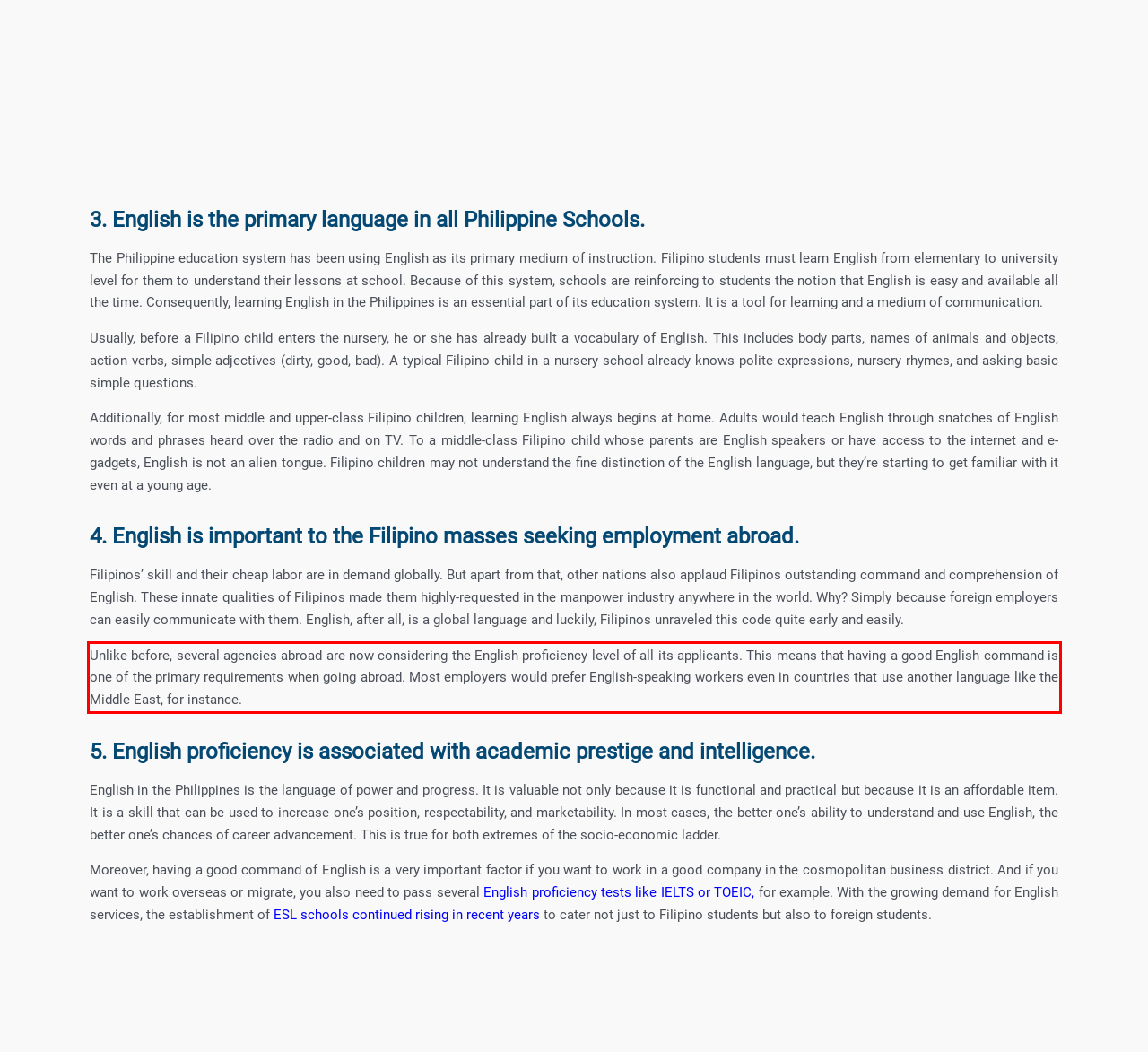Using the provided screenshot of a webpage, recognize the text inside the red rectangle bounding box by performing OCR.

Unlike before, several agencies abroad are now considering the English proficiency level of all its applicants. This means that having a good English command is one of the primary requirements when going abroad. Most employers would prefer English-speaking workers even in countries that use another language like the Middle East, for instance.